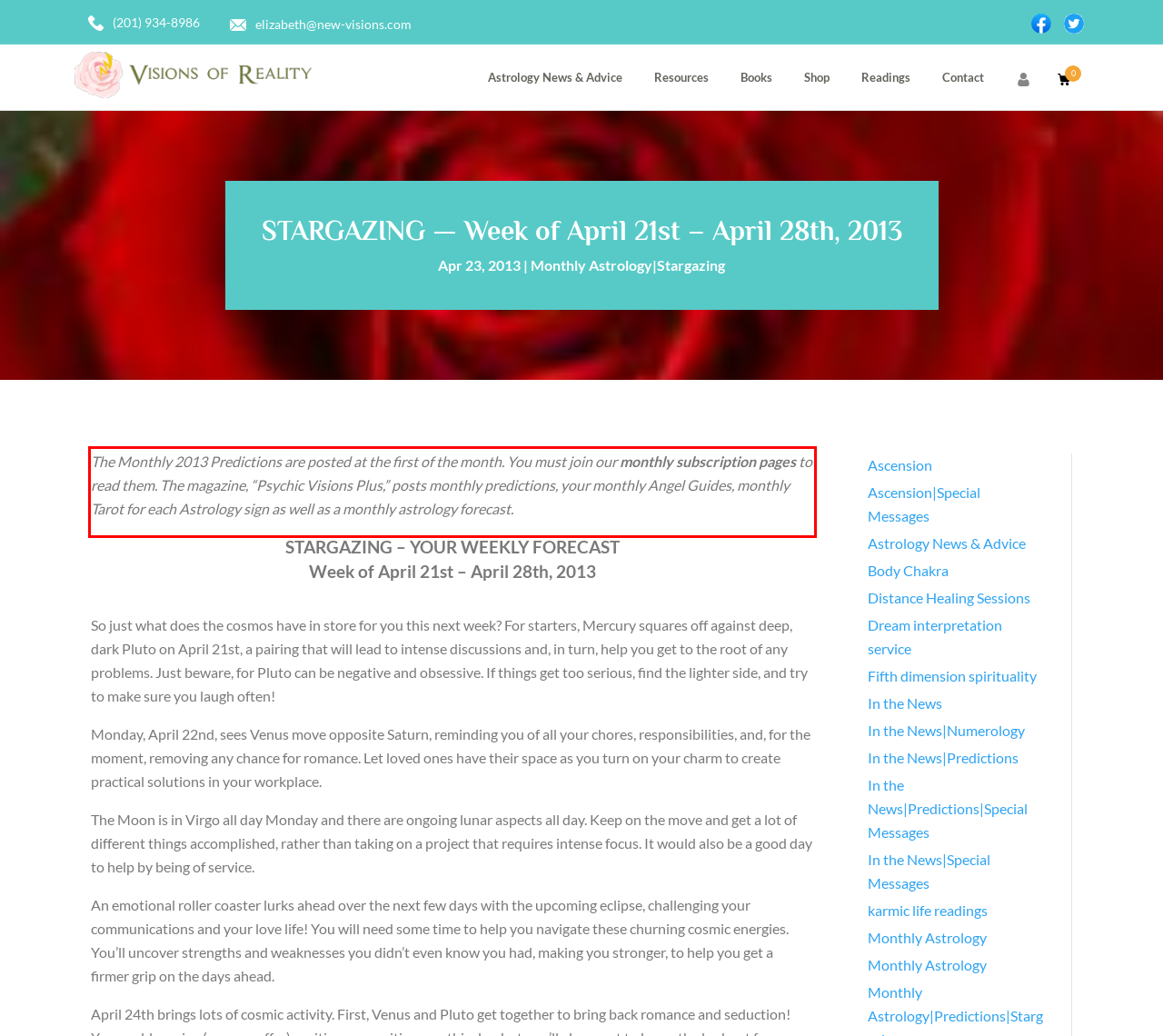Extract and provide the text found inside the red rectangle in the screenshot of the webpage.

The Monthly 2013 Predictions are posted at the first of the month. You must join our monthly subscription pages to read them. The magazine, “Psychic Visions Plus,” posts monthly predictions, your monthly Angel Guides, monthly Tarot for each Astrology sign as well as a monthly astrology forecast.